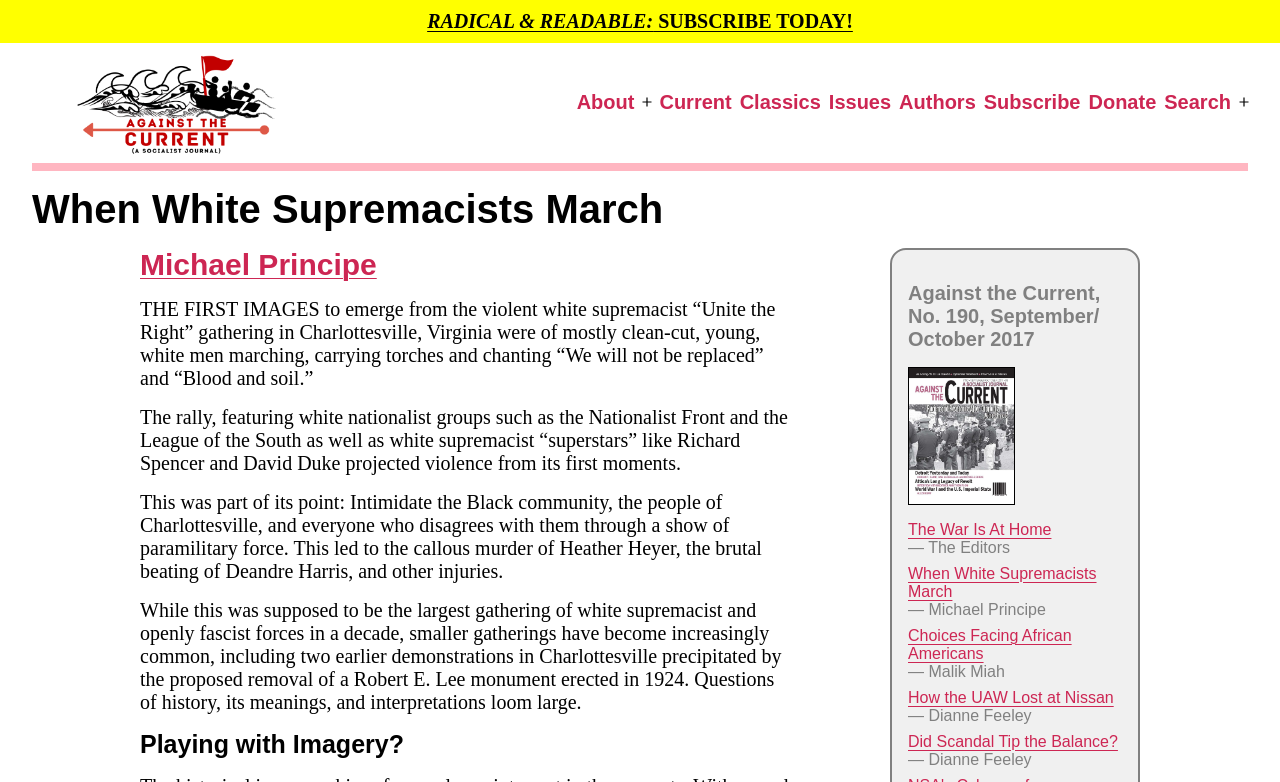Using the description: "Choices Facing African Americans", identify the bounding box of the corresponding UI element in the screenshot.

[0.709, 0.802, 0.837, 0.846]